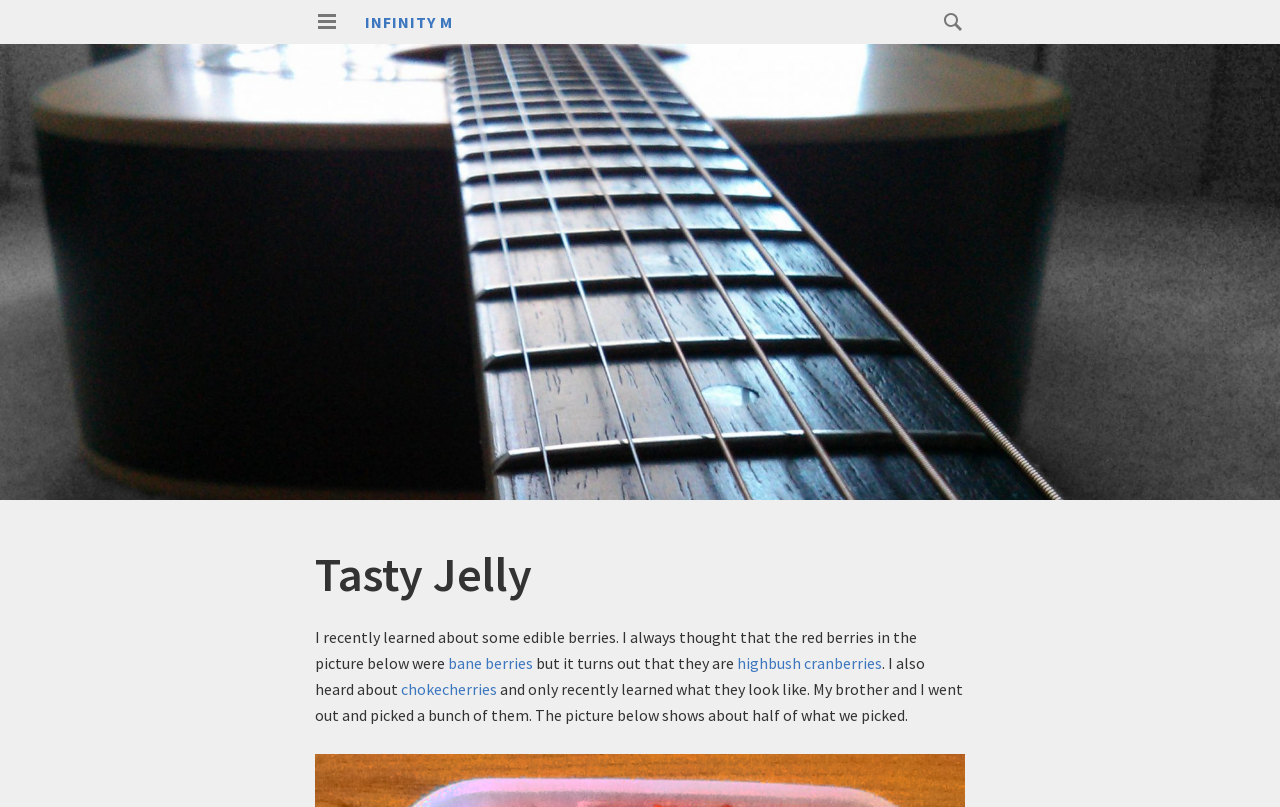Calculate the bounding box coordinates for the UI element based on the following description: "chokecherries". Ensure the coordinates are four float numbers between 0 and 1, i.e., [left, top, right, bottom].

[0.313, 0.841, 0.388, 0.866]